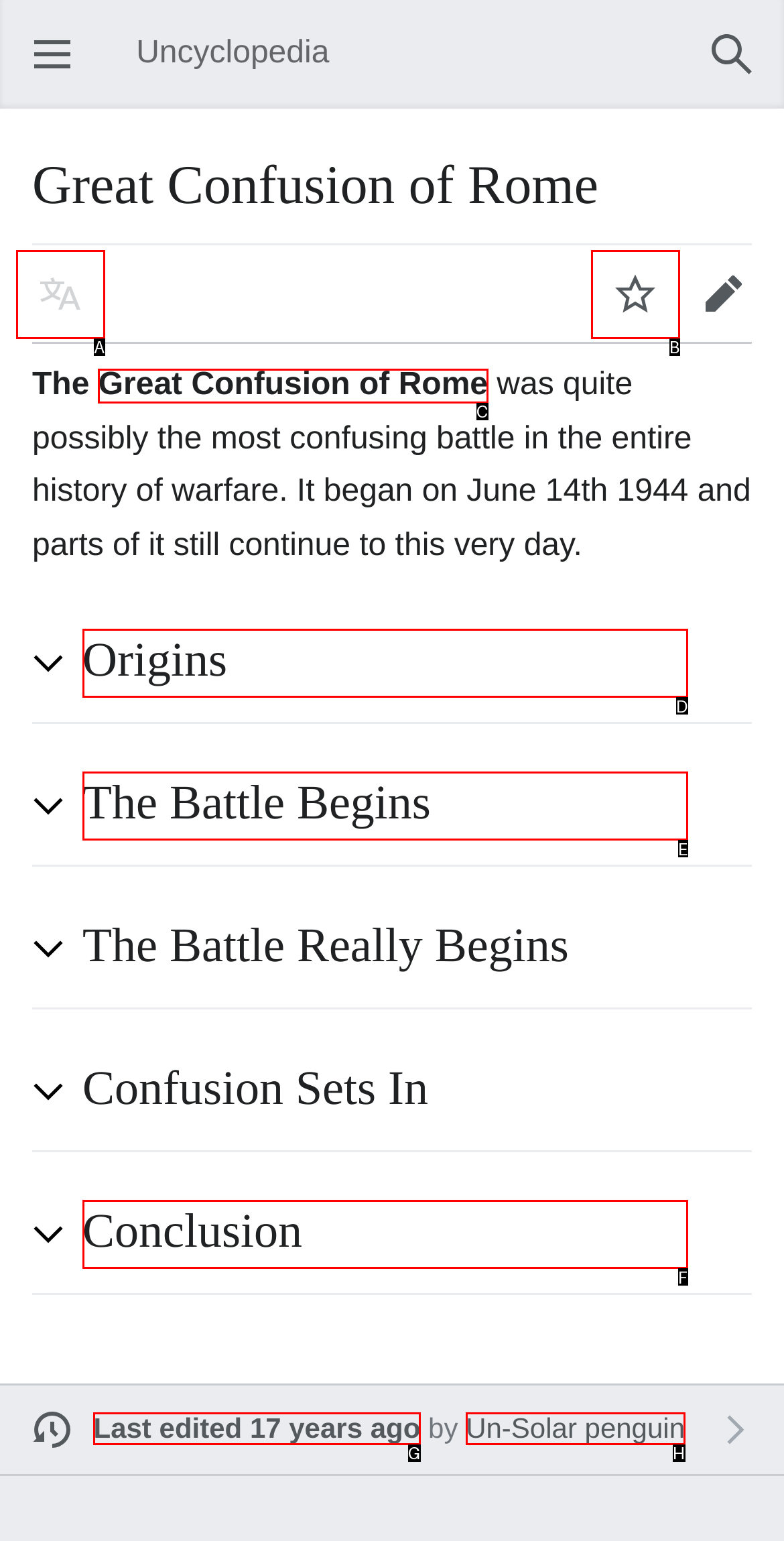Identify the letter of the UI element that fits the description: Last edited 17 years ago
Respond with the letter of the option directly.

G